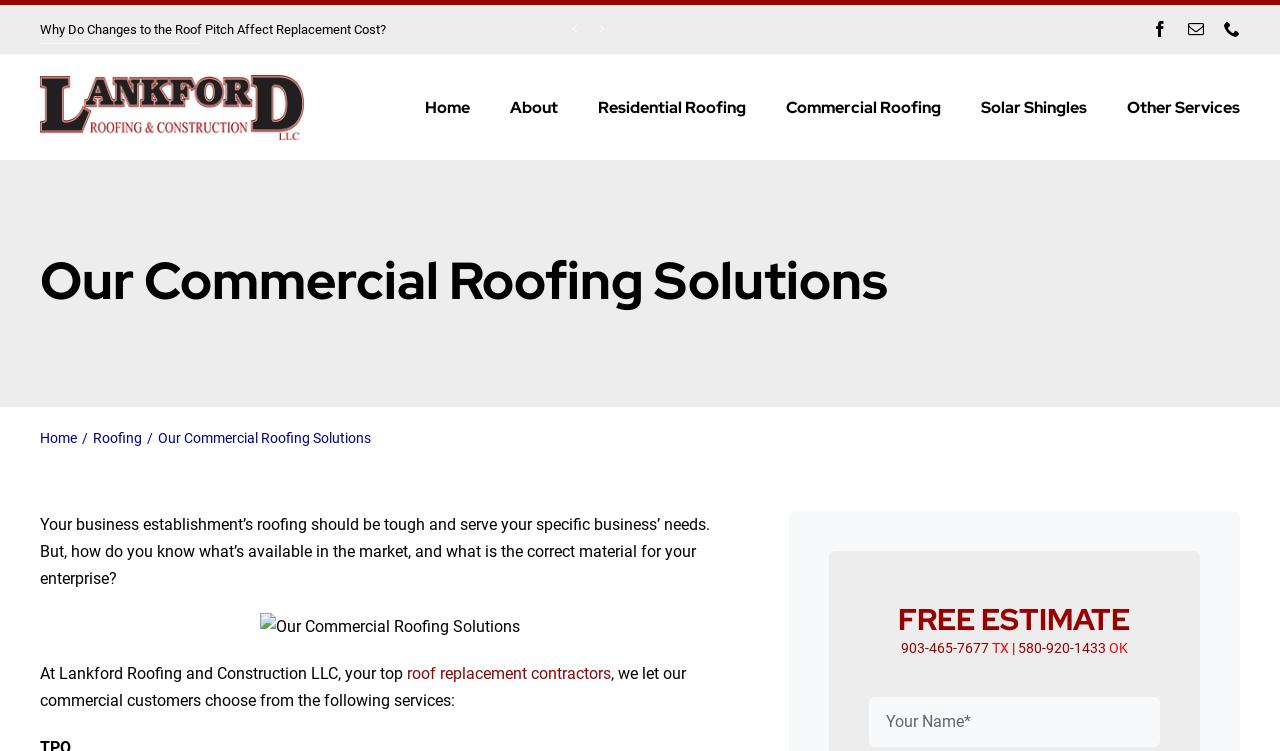What is the company name of the roof replacement contractors?
Observe the image and answer the question with a one-word or short phrase response.

Lankford Roofing & Construction LLC